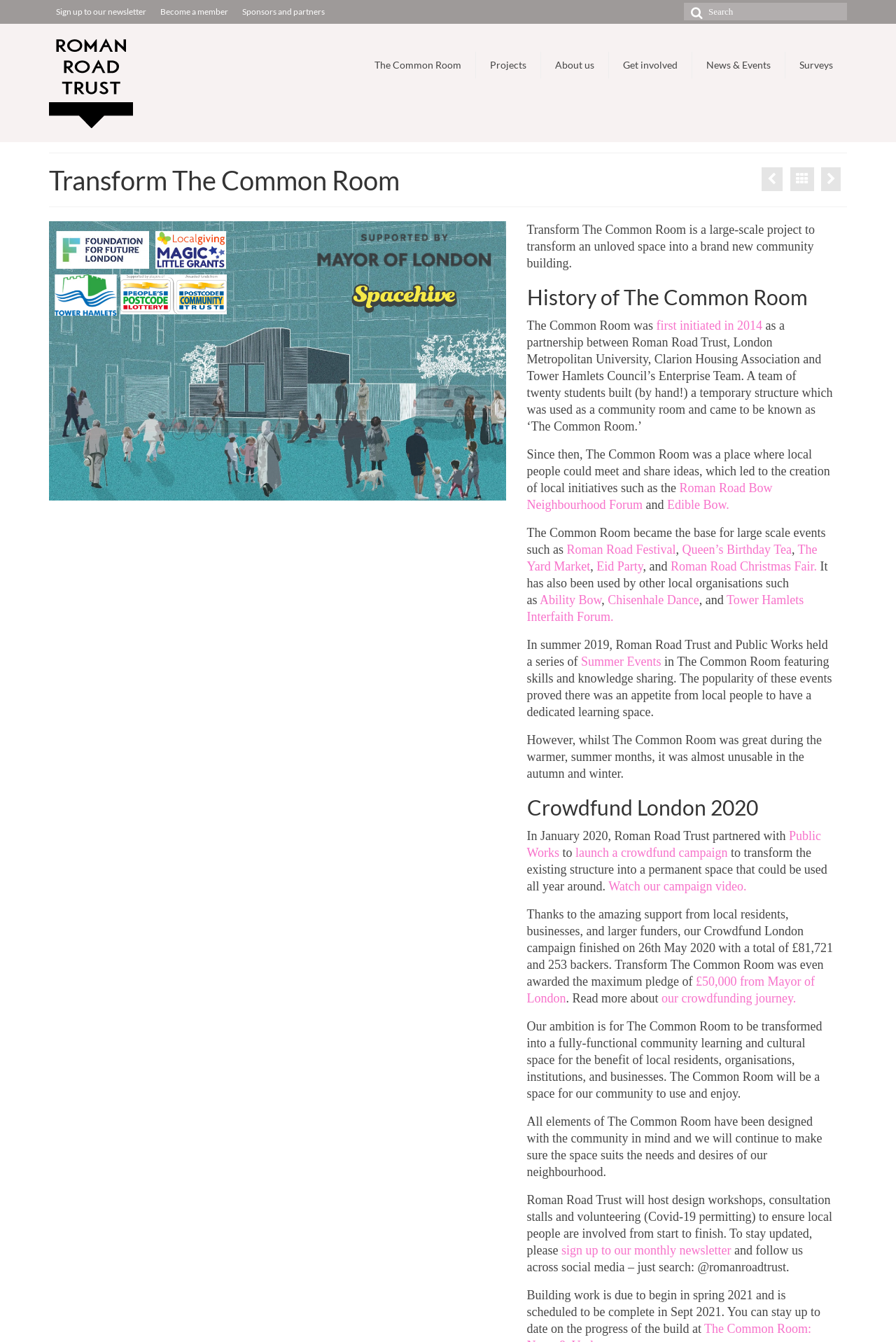What is the name of the trust behind the project?
Please give a detailed and elaborate explanation in response to the question.

The question asks for the name of the trust behind the project. By looking at the webpage, we can see that the Roman Road Trust logo is present at the top left corner of the page, and the text 'Roman Road Trust' is also mentioned in the heading 'Transform The Common Room - Roman Road Trust'. Therefore, the answer is Roman Road Trust.